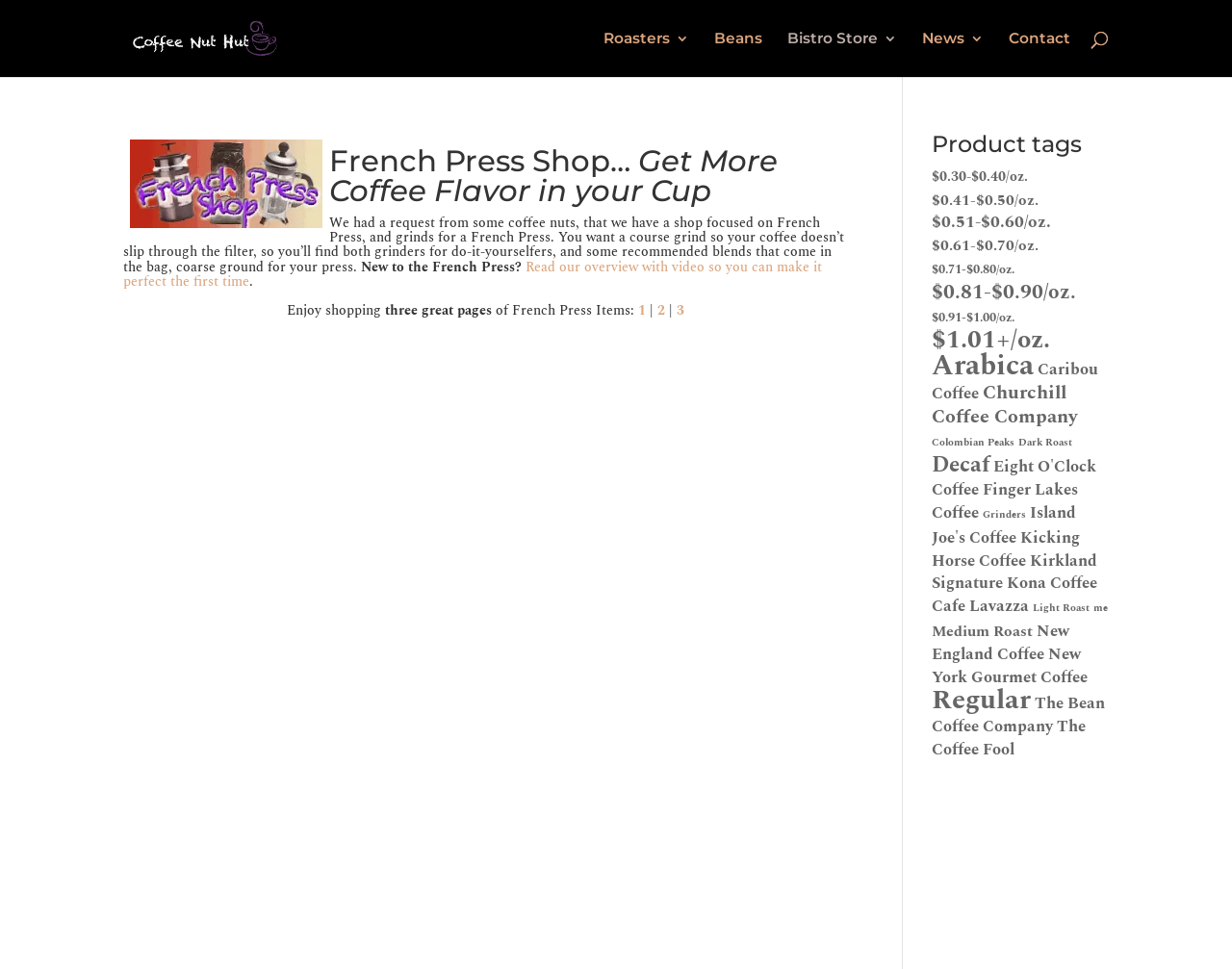Identify the bounding box coordinates of the region I need to click to complete this instruction: "View products with price $0.30-$0.40/oz.".

[0.756, 0.172, 0.835, 0.193]